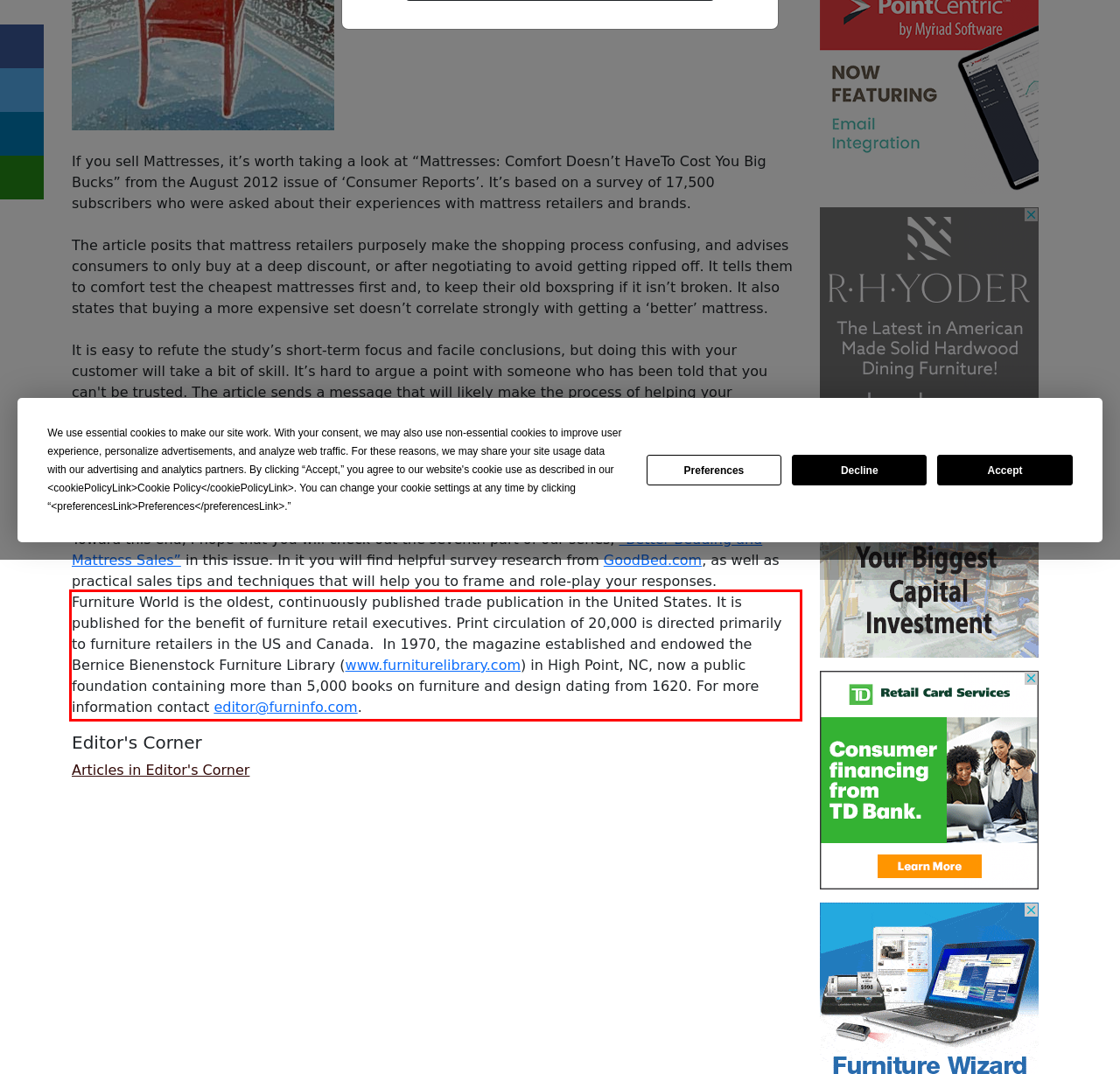Please extract the text content from the UI element enclosed by the red rectangle in the screenshot.

Furniture World is the oldest, continuously published trade publication in the United States. It is published for the benefit of furniture retail executives. Print circulation of 20,000 is directed primarily to furniture retailers in the US and Canada. In 1970, the magazine established and endowed the Bernice Bienenstock Furniture Library (www.furniturelibrary.com) in High Point, NC, now a public foundation containing more than 5,000 books on furniture and design dating from 1620. For more information contact editor@furninfo.com.